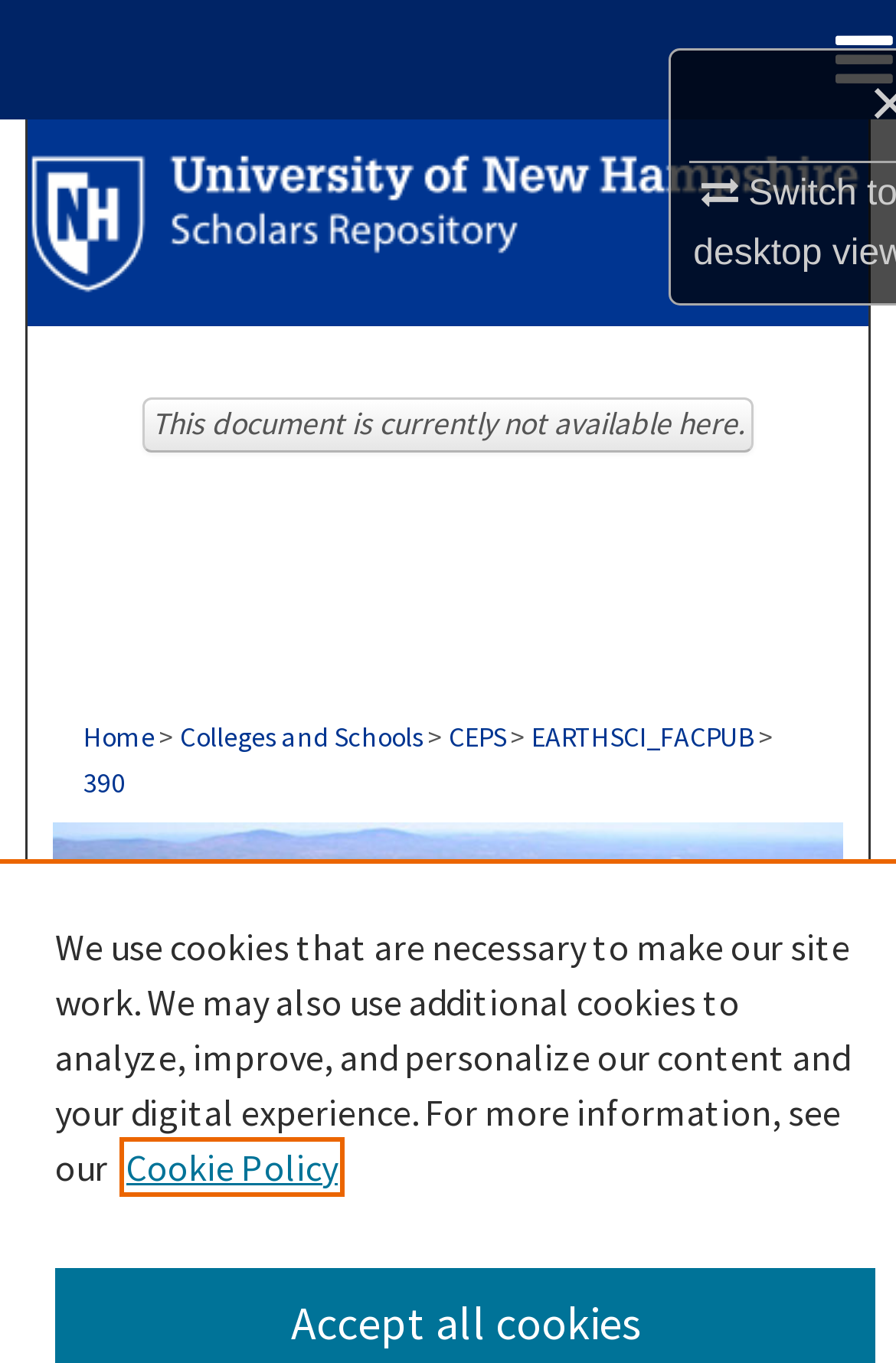Create an in-depth description of the webpage, covering main sections.

The webpage appears to be a scholarly article page, with a focus on a specific research paper. At the top-left corner, there is a link to the "University of New Hampshire Scholars' Repository" accompanied by an image of the same name. 

Below this, a navigation breadcrumb is situated, spanning almost the entire width of the page. The breadcrumb contains links to various sections, including "Home", "Colleges and Schools", "CEPS", "EARTHSCI_FACPUB", and a specific publication number "390". 

To the right of the breadcrumb, an image of "Earth Sciences" is displayed. Below this image, a link to "EARTH SCIENCES" is provided. 

The main content of the page is a notice stating "This document is currently not available here." This notice is centered on the page. 

At the bottom of the page, a paragraph of text explains the use of cookies on the website, with a link to the "Cookie Policy" that opens in a new tab.